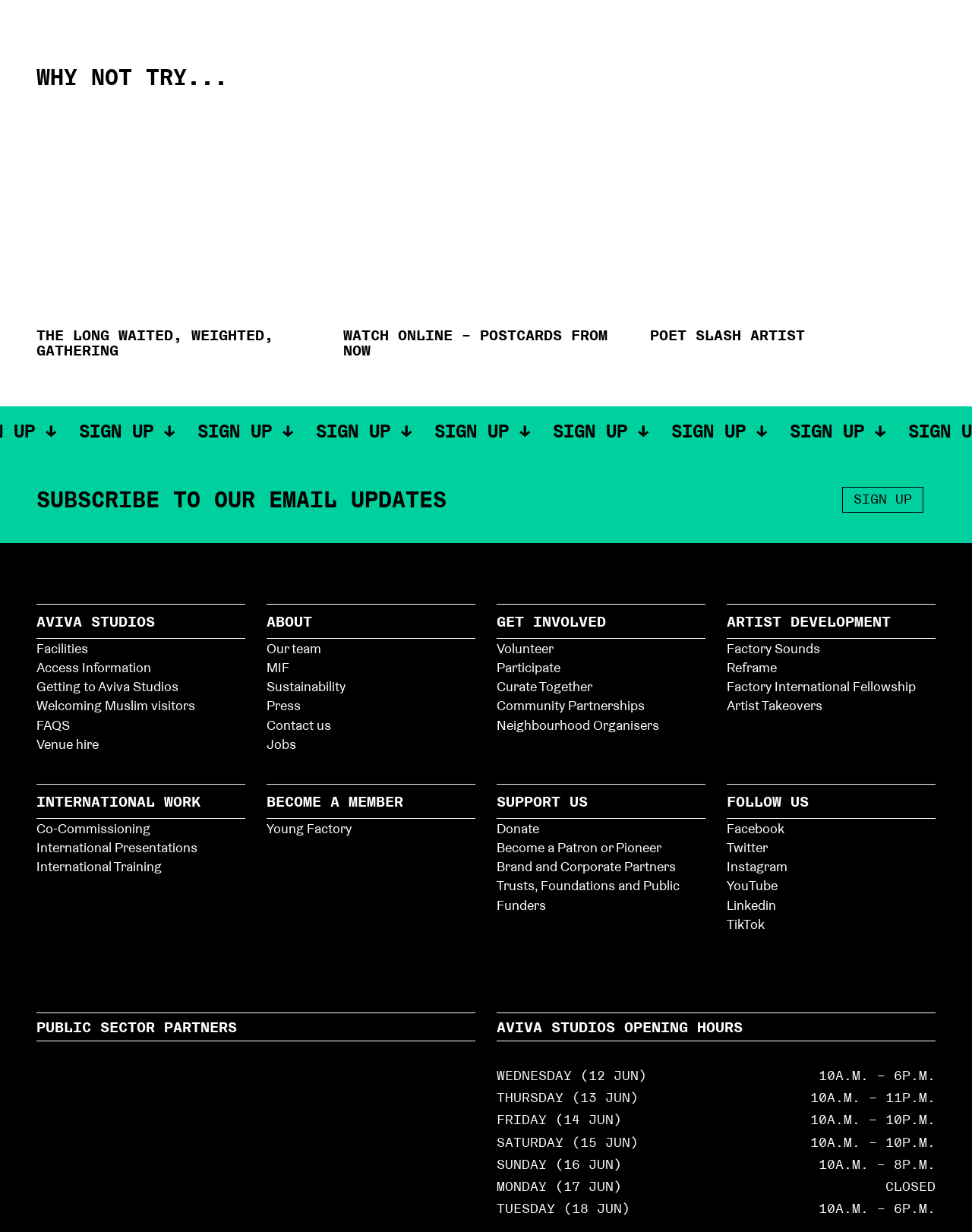Could you highlight the region that needs to be clicked to execute the instruction: "Watch online – Postcards from Now"?

[0.353, 0.264, 0.625, 0.292]